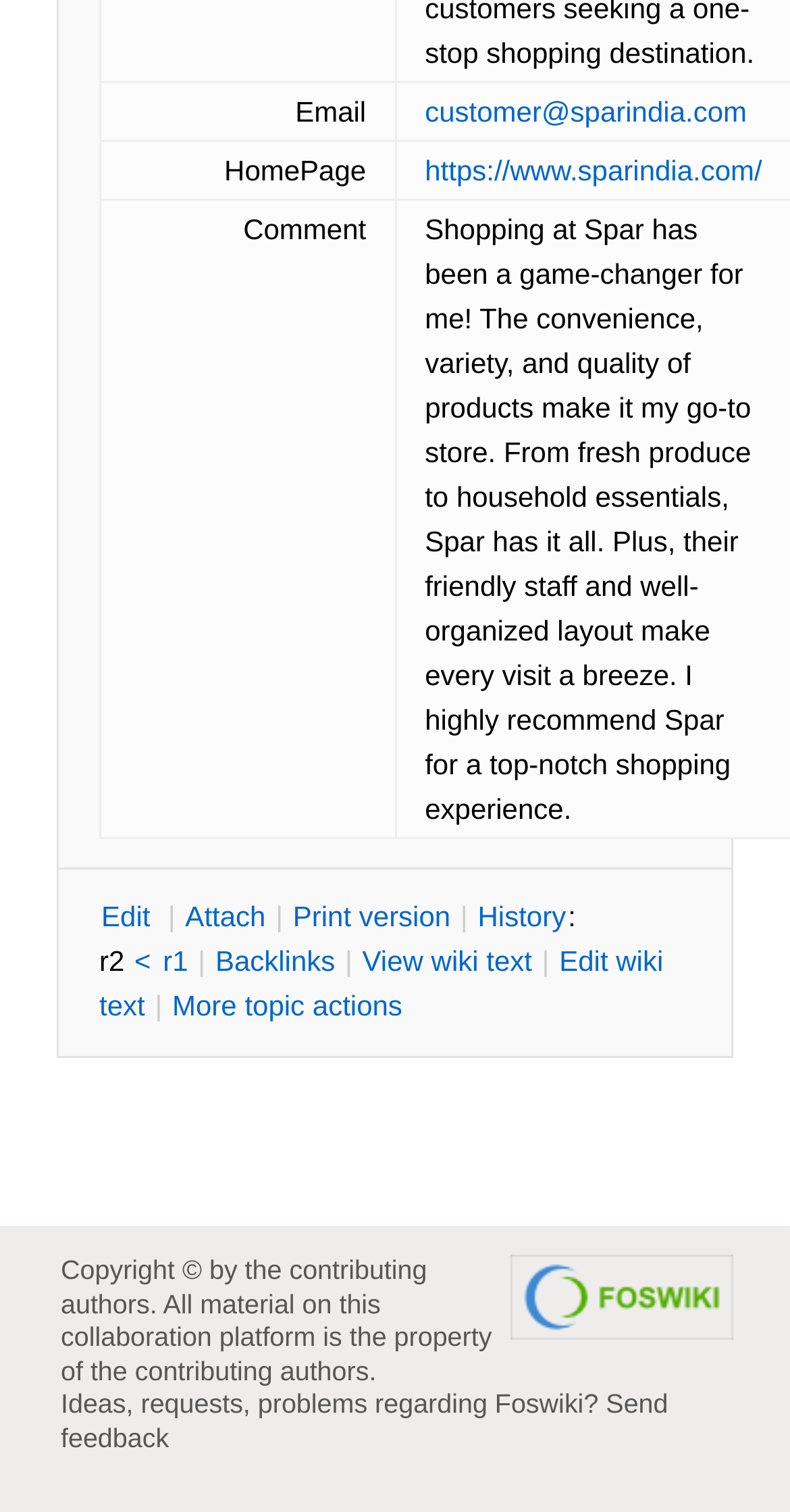Using the webpage screenshot, locate the HTML element that fits the following description and provide its bounding box: "Send feedback".

[0.077, 0.919, 0.846, 0.961]